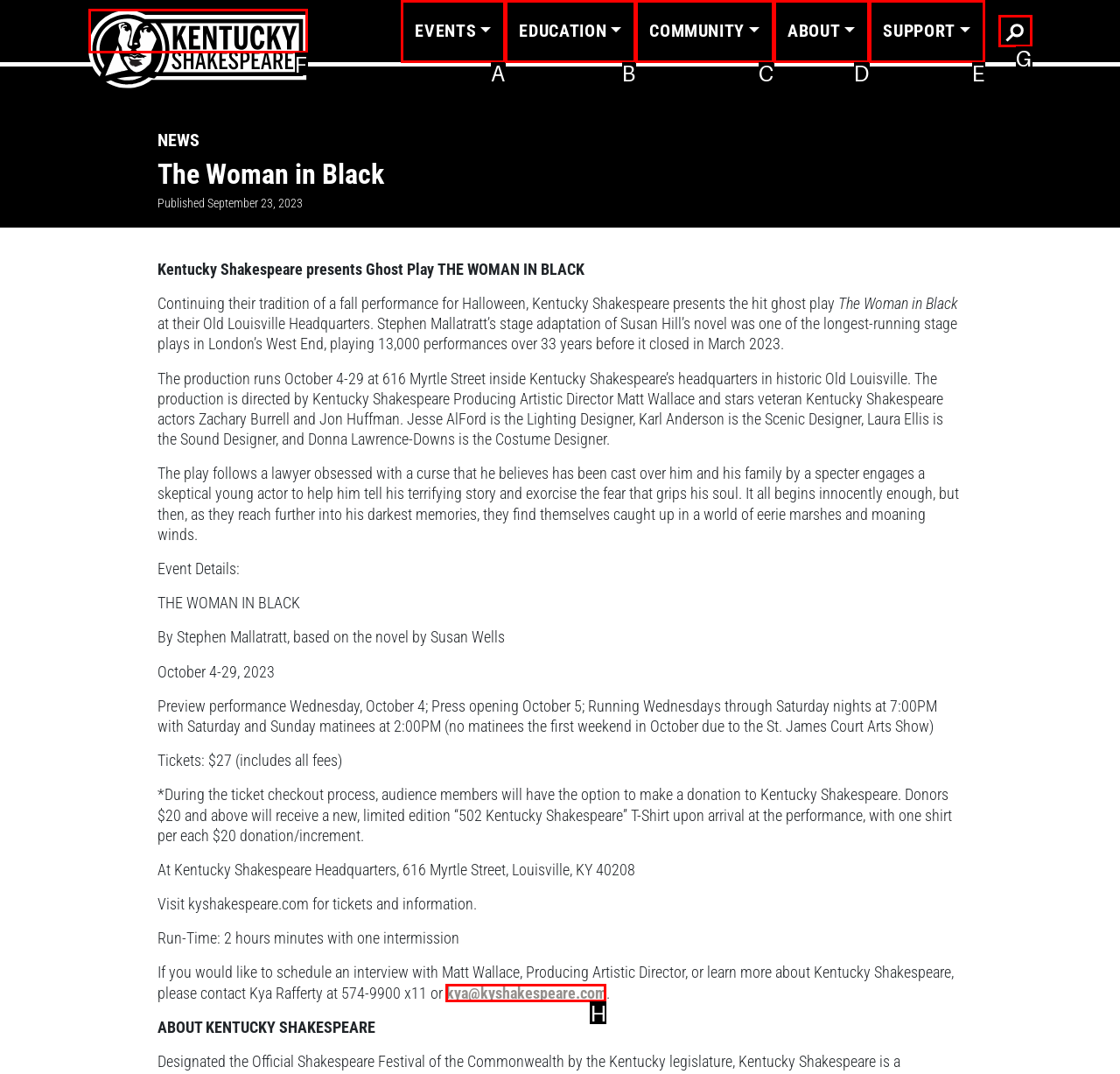Which option aligns with the description: Resources? Respond by selecting the correct letter.

None